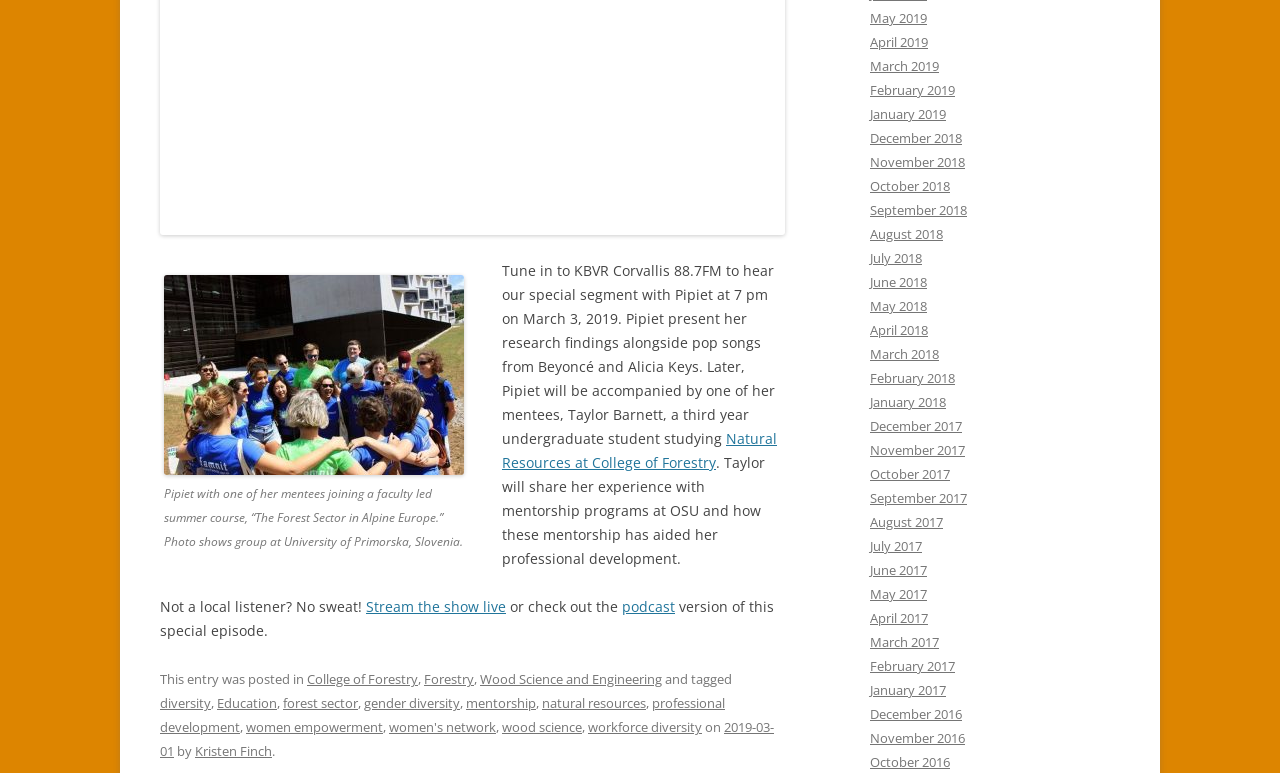Find and indicate the bounding box coordinates of the region you should select to follow the given instruction: "Visit the ABOUT page".

None